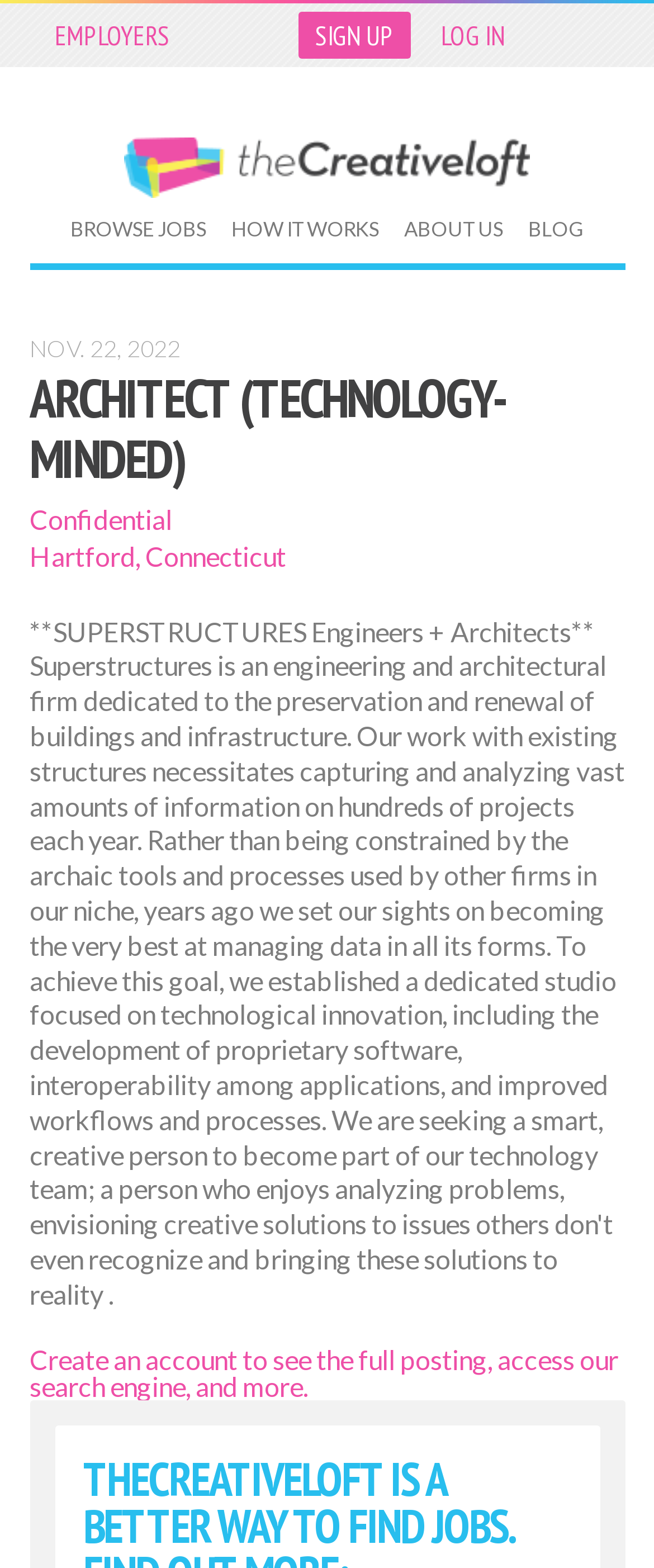What is the location of the job? Observe the screenshot and provide a one-word or short phrase answer.

Hartford, Connecticut